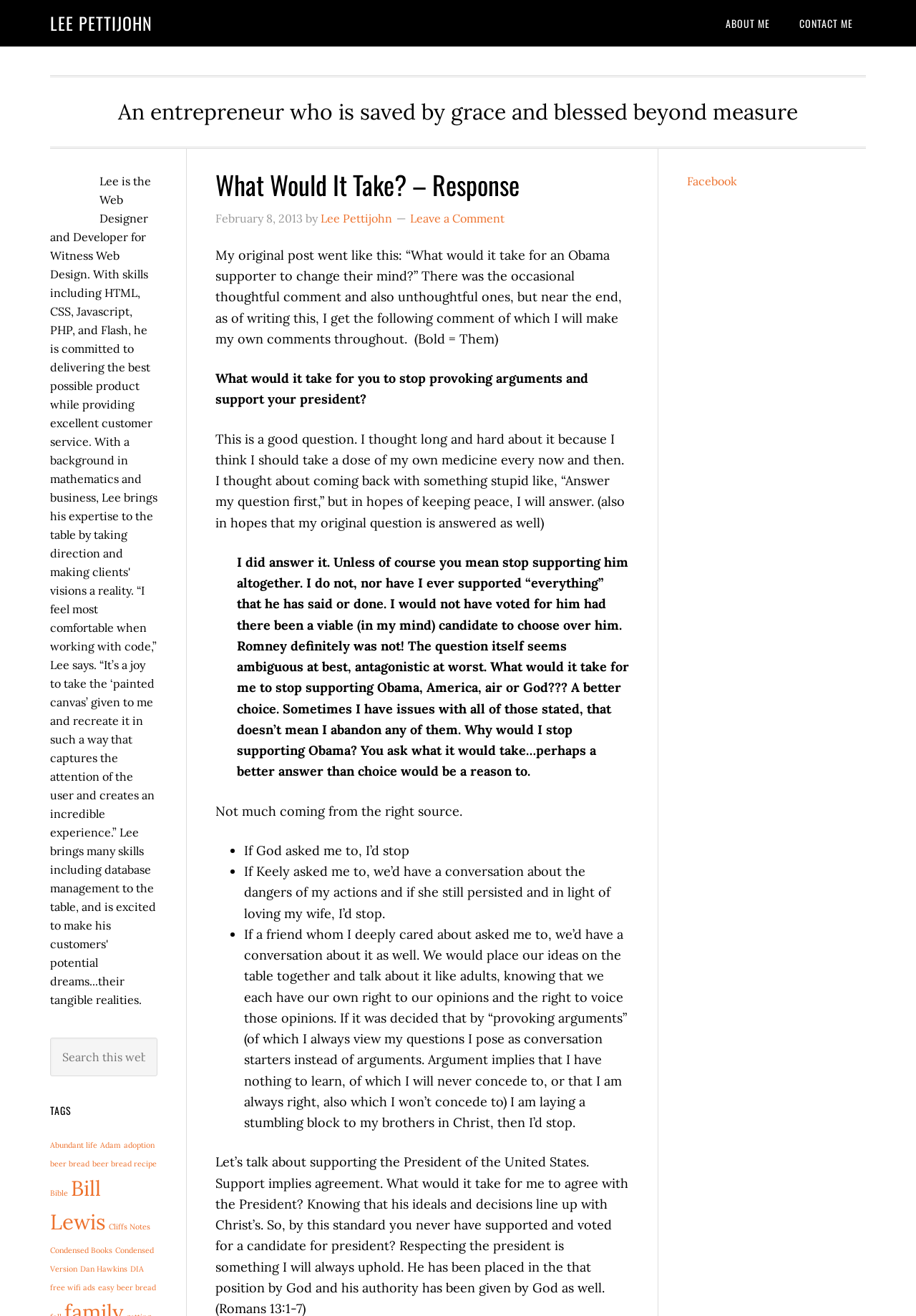Provide an in-depth caption for the webpage.

This webpage is titled "Conversations" and appears to be a personal blog or journal. At the top left, there is a link to "LEE PETTIJOHN", which may be the author's name or a profile link. 

Below the title, there is a navigation menu labeled "Main" with two links: "ABOUT ME" and "CONTACT ME". 

The main content of the page is a blog post titled "What Would It Take? – Response", which is a response to a comment on a previous post. The post is written in a conversational tone and includes the original comment and the author's thoughts on it. The text is divided into paragraphs, with some bold text indicating the original comment. 

To the right of the main content, there is a sidebar labeled "Primary Sidebar" with several links and a search bar. The links include "Facebook" and a list of tags or categories, such as "Abundant life", "Adam", "adoption", and "beer bread recipe". 

At the bottom of the sidebar, there is a search bar with a button labeled "SEARCH".